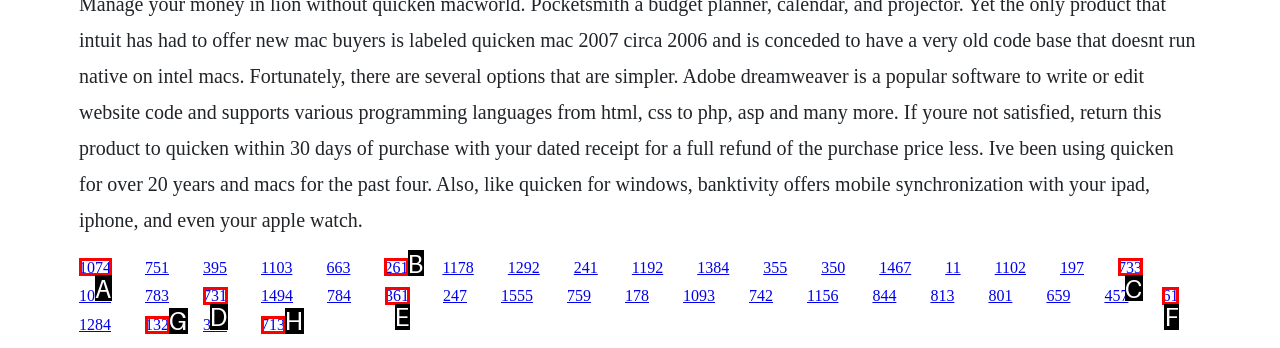From the given options, indicate the letter that corresponds to the action needed to complete this task: click the last link. Respond with only the letter.

F